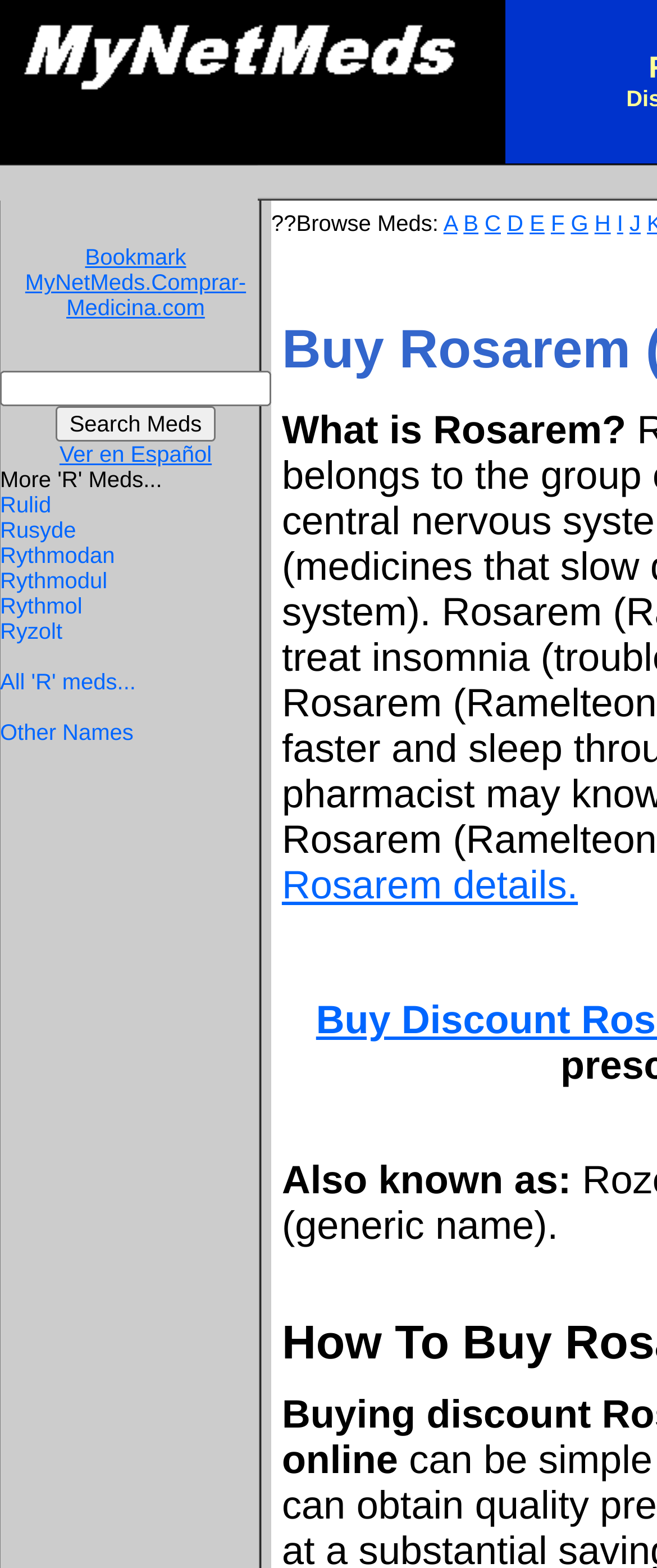Summarize the webpage with a detailed and informative caption.

This webpage is about buying Rosarem (Ramelteon) online without a prescription from an international pharmacy. At the top, there is a prominent image with the text "Buy Discount Rosarem Online". Below this image, there are several sections of text and links. 

On the left side, there is a section with the title "What is Rosarem?" followed by a list of links labeled "A" to "J". These links are arranged horizontally and take up most of the width of the page. 

To the right of this list, there is a search box with a "Search Meds" button. Below the search box, there is a link to bookmark the website and a link to view the page in Spanish. 

Further down, there is a list of links to other medications, including Rulid, Rusyde, Rythmodan, and others. These links are arranged vertically and take up the left side of the page. At the bottom of this list, there is a link to view all medications starting with the letter "R" and another link to view other names for these medications.